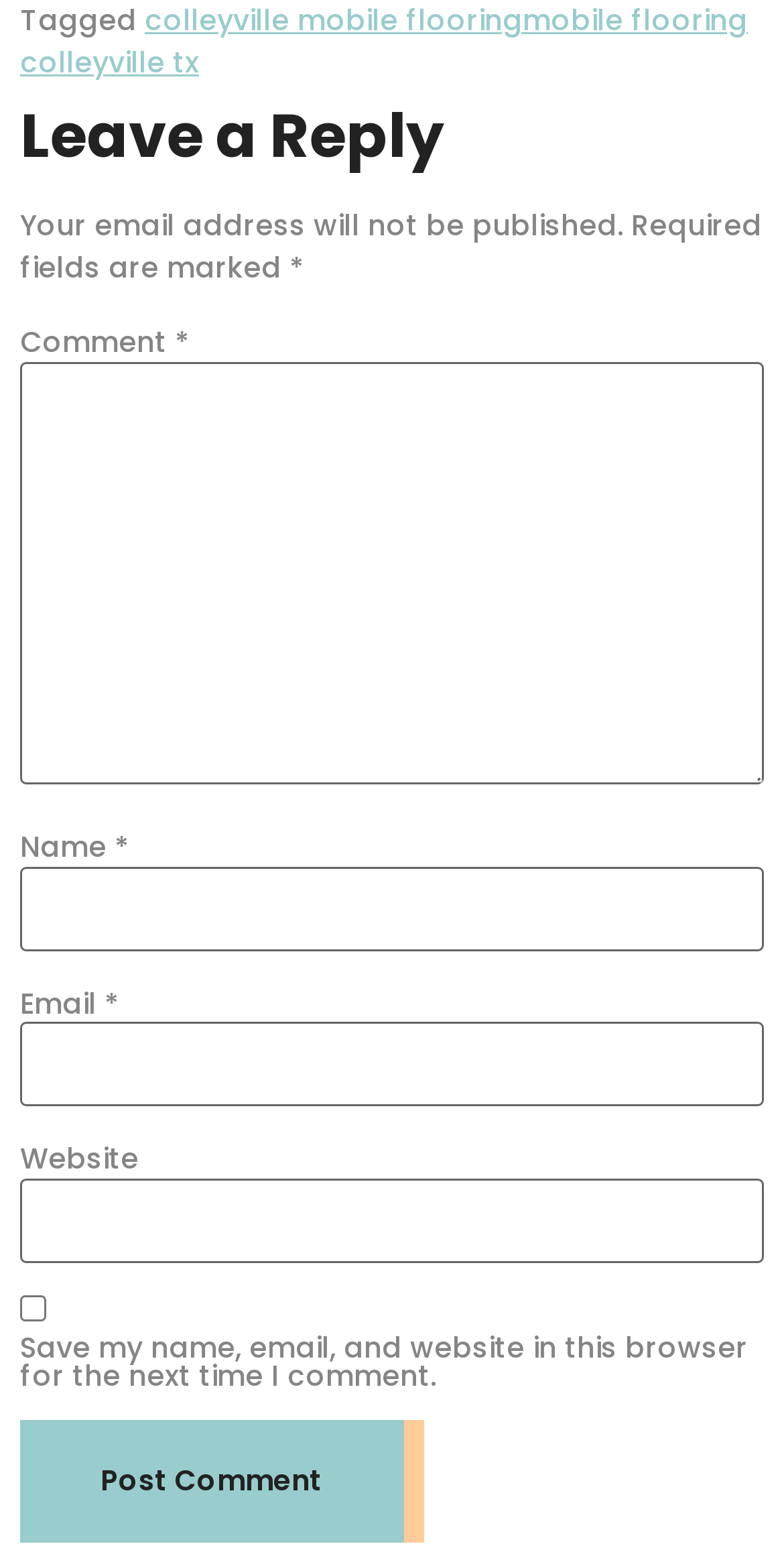What is the default state of the 'Save my name, email, and website' checkbox?
Refer to the image and offer an in-depth and detailed answer to the question.

The default state of the 'Save my name, email, and website' checkbox can be determined by looking at the checkbox element, which has a 'checked' attribute set to 'false', indicating that it is unchecked by default.